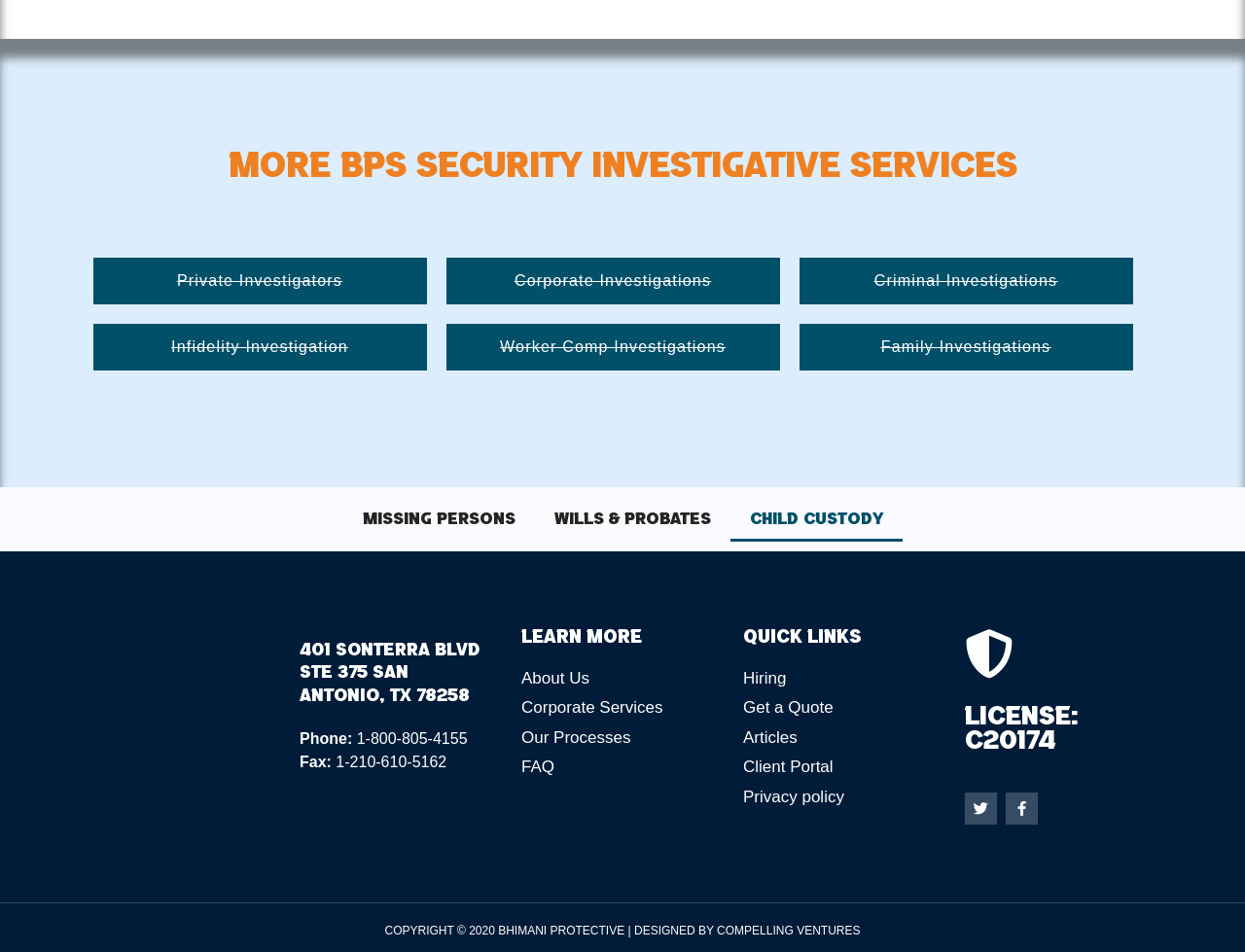What is the address of the company? Using the information from the screenshot, answer with a single word or phrase.

401 Sonterra Blvd Ste 375 San Antonio, Tx 78258